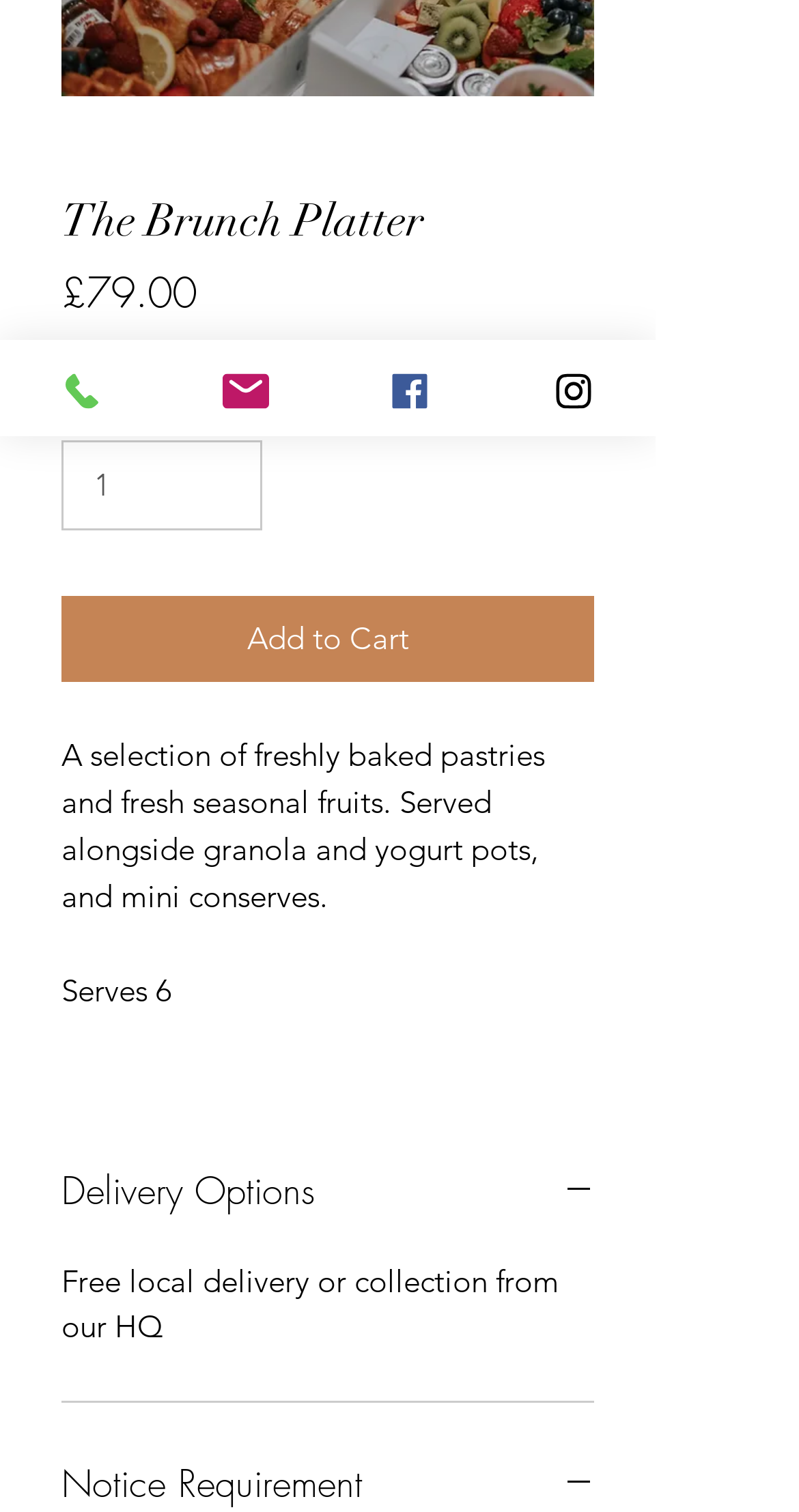Determine the bounding box for the HTML element described here: "Facebook". The coordinates should be given as [left, top, right, bottom] with each number being a float between 0 and 1.

[0.41, 0.225, 0.615, 0.288]